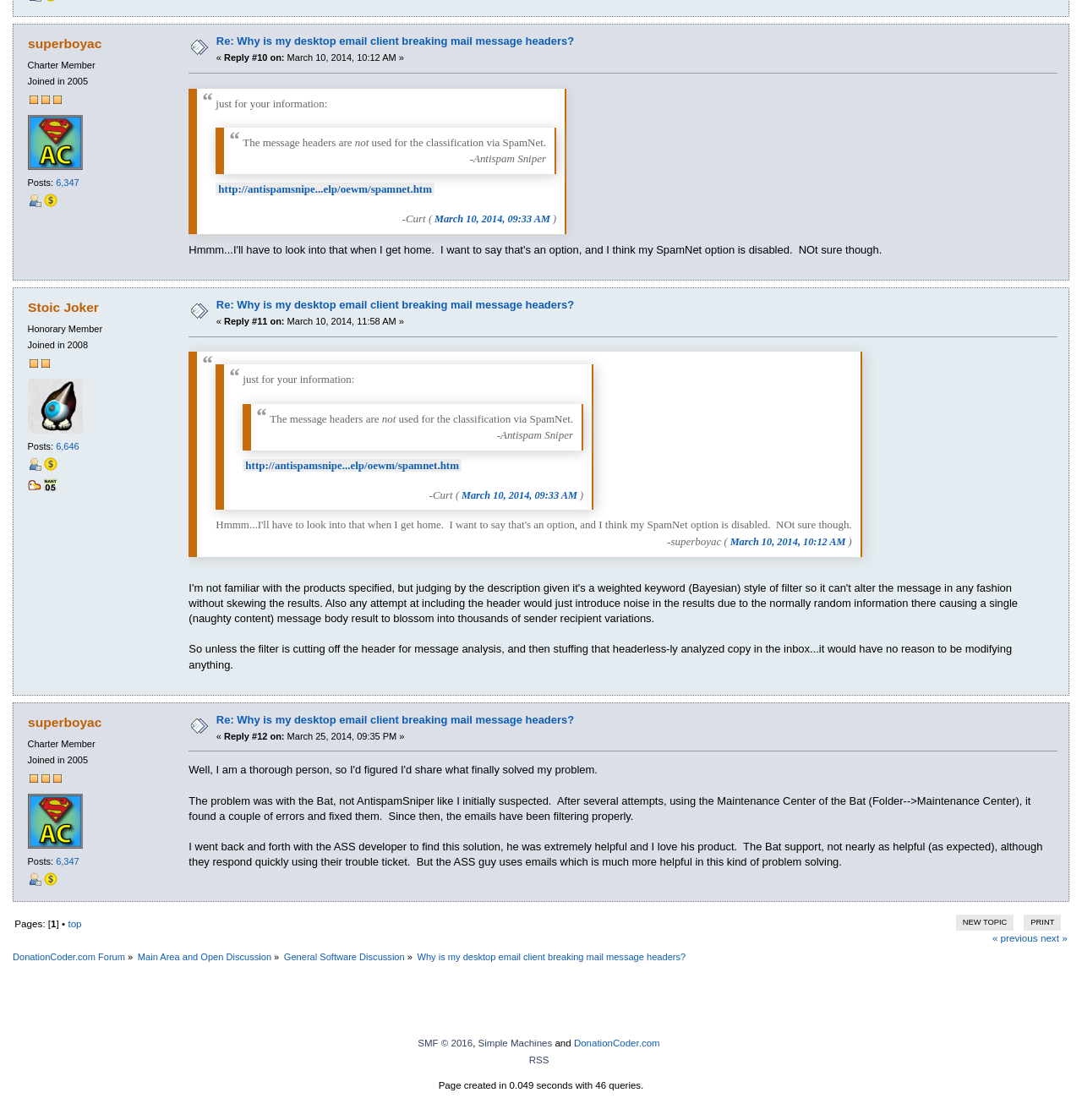Given the element description "SMF © 2016", identify the bounding box of the corresponding UI element.

[0.386, 0.927, 0.437, 0.936]